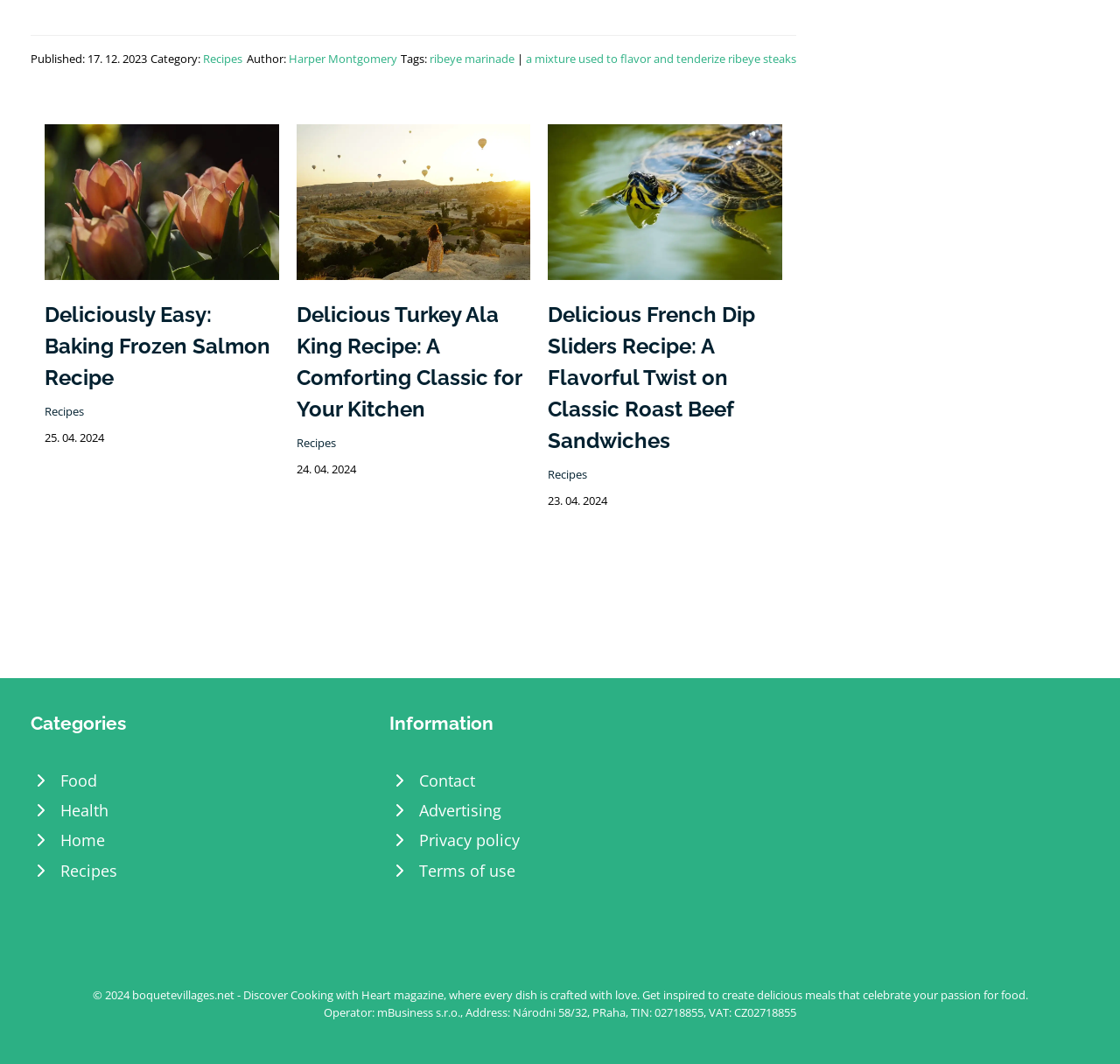Identify the coordinates of the bounding box for the element that must be clicked to accomplish the instruction: "View the 'Deliciously Easy: Baking Frozen Salmon Recipe'".

[0.04, 0.284, 0.241, 0.367]